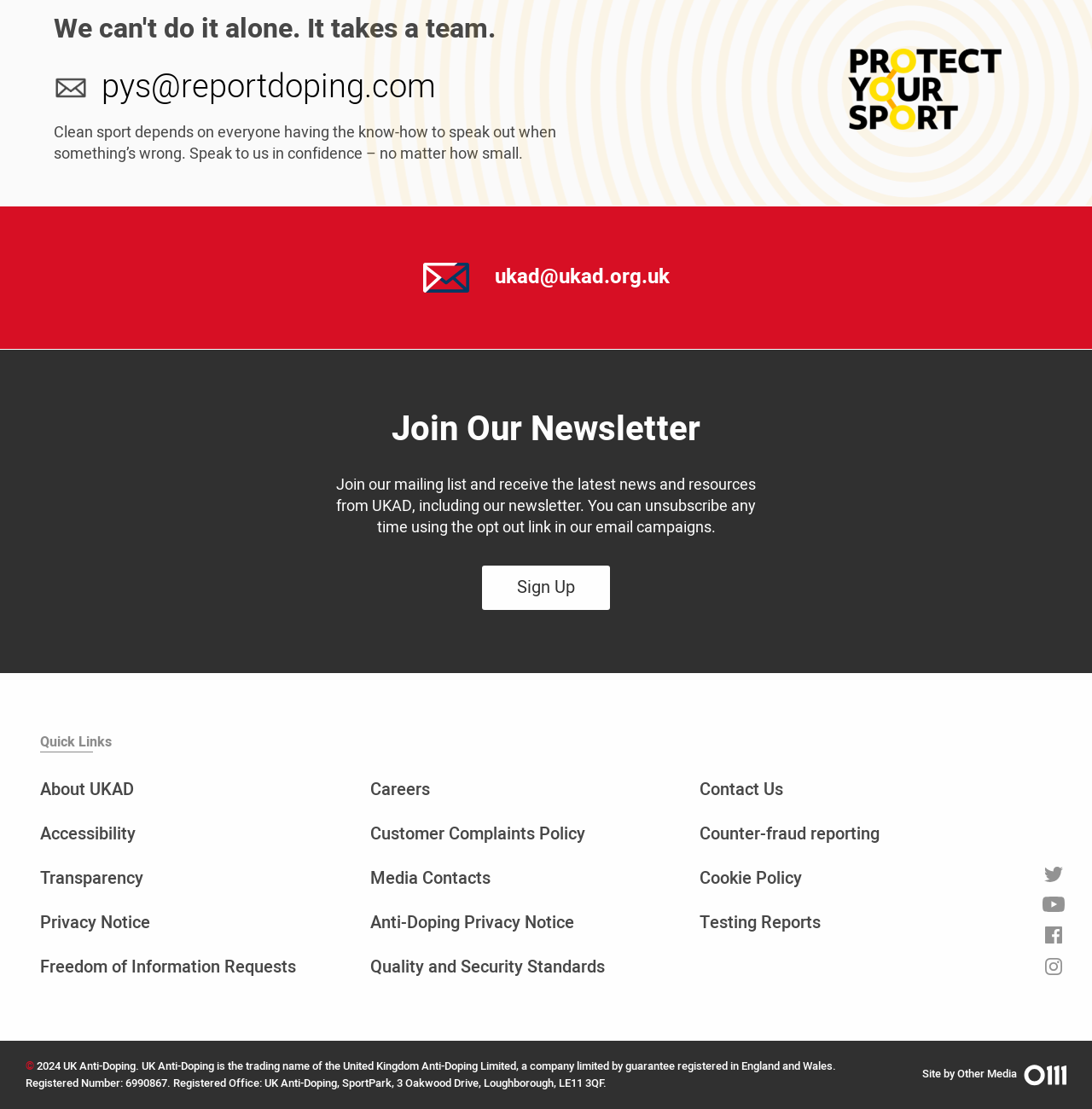What is the organization's name that is trading as UK Anti-Doping?
Answer the question with as much detail as you can, using the image as a reference.

I found the organization's name by reading the StaticText element at the bottom of the webpage that says 'UK Anti-Doping is the trading name of the United Kingdom Anti-Doping Limited, a company limited by guarantee registered in England and Wales.'